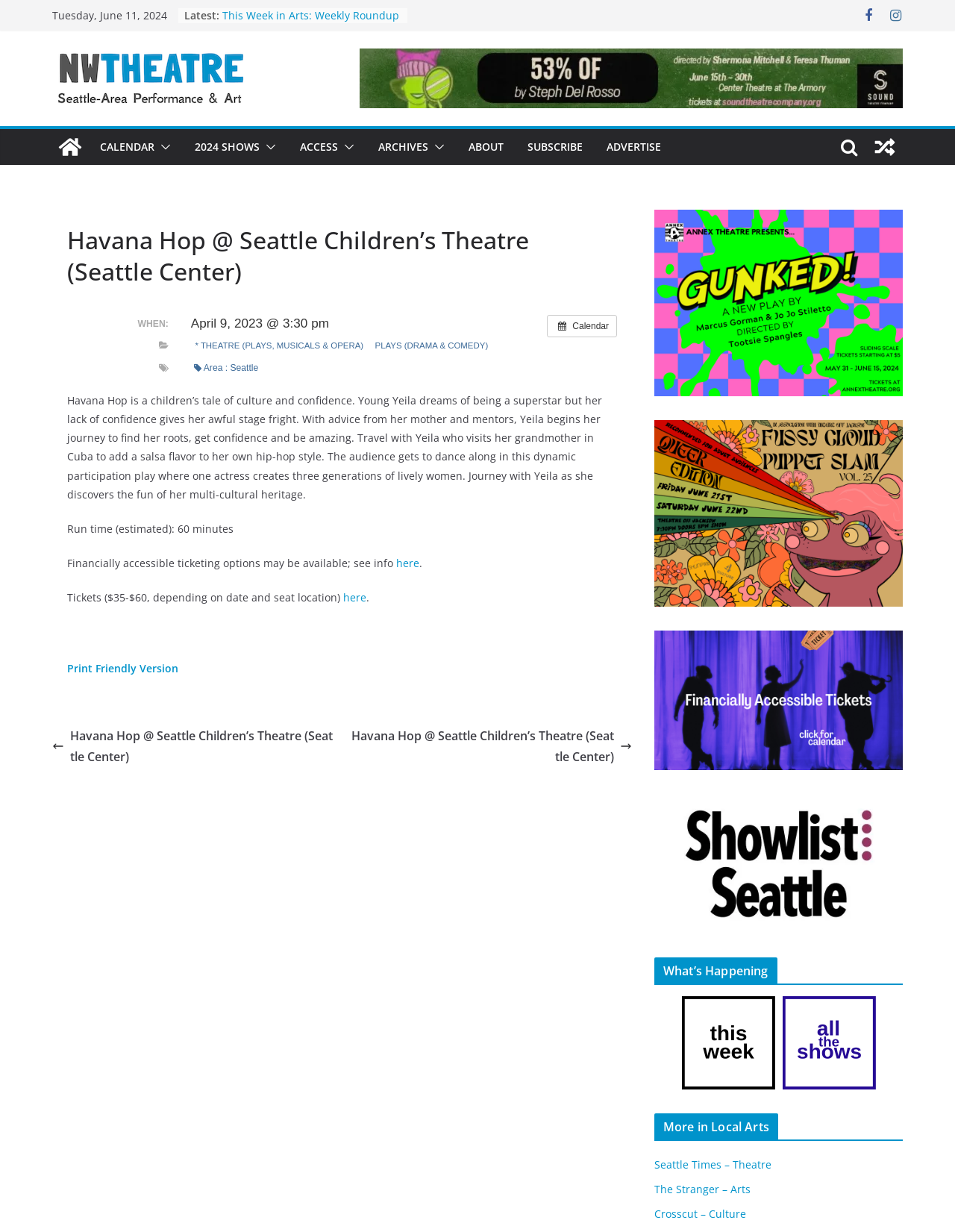What is the estimated run time of the play?
Answer with a single word or phrase, using the screenshot for reference.

60 minutes